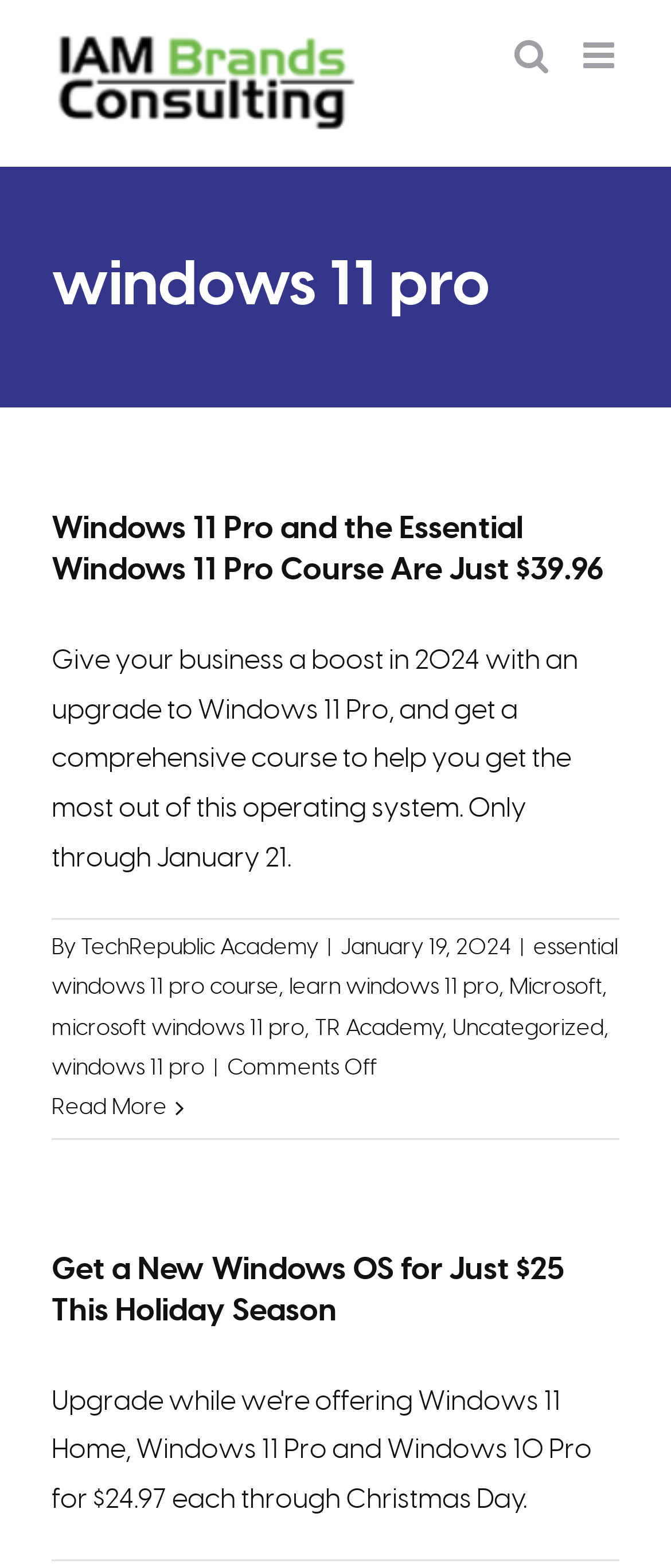Pinpoint the bounding box coordinates of the element you need to click to execute the following instruction: "Click IAM Brands Consulting Logo". The bounding box should be represented by four float numbers between 0 and 1, in the format [left, top, right, bottom].

[0.077, 0.022, 0.531, 0.084]